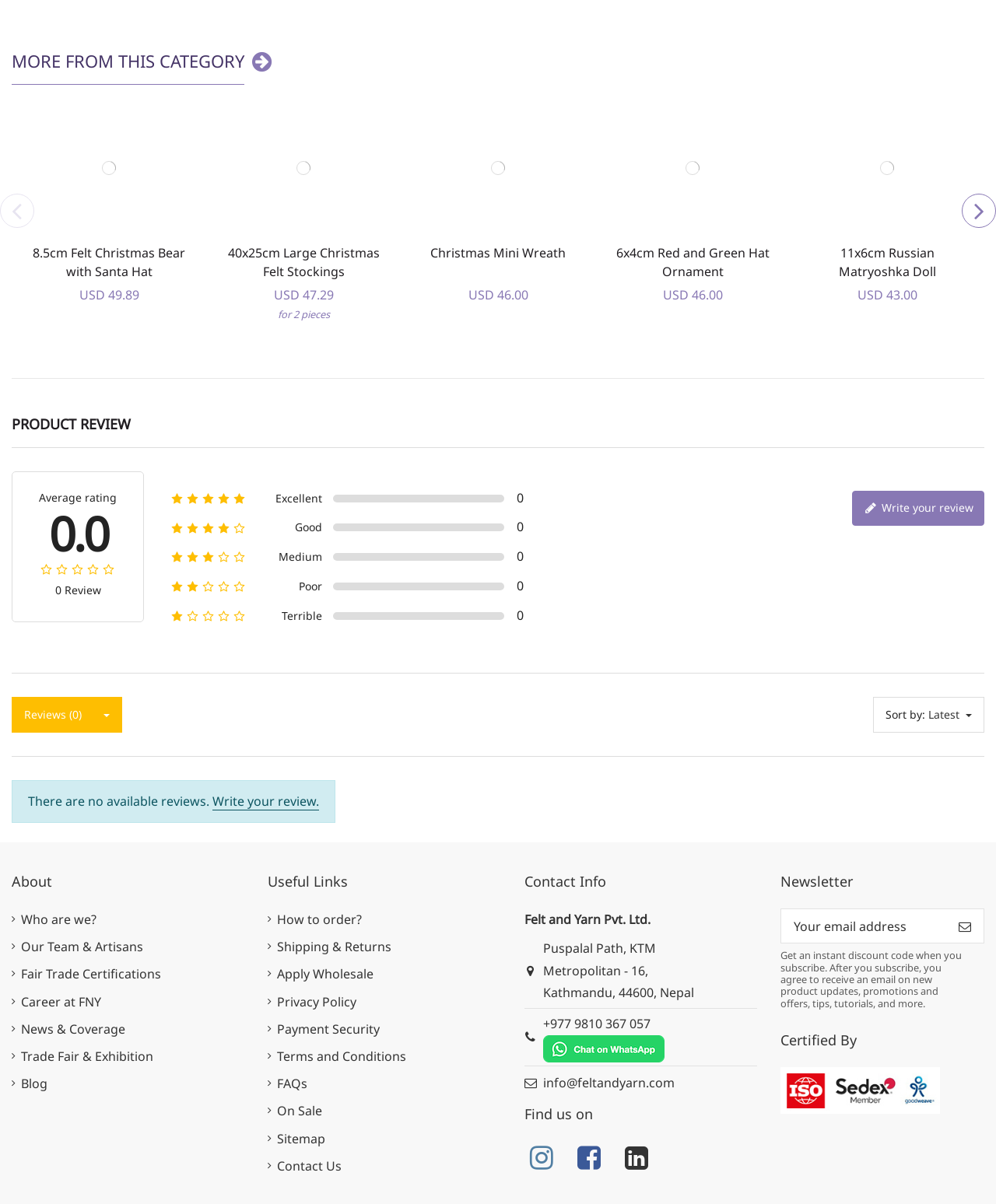Please indicate the bounding box coordinates of the element's region to be clicked to achieve the instruction: "Check the price of the '8.5cm Felt Christmas Bear with Santa Hat' product". Provide the coordinates as four float numbers between 0 and 1, i.e., [left, top, right, bottom].

[0.079, 0.243, 0.139, 0.257]